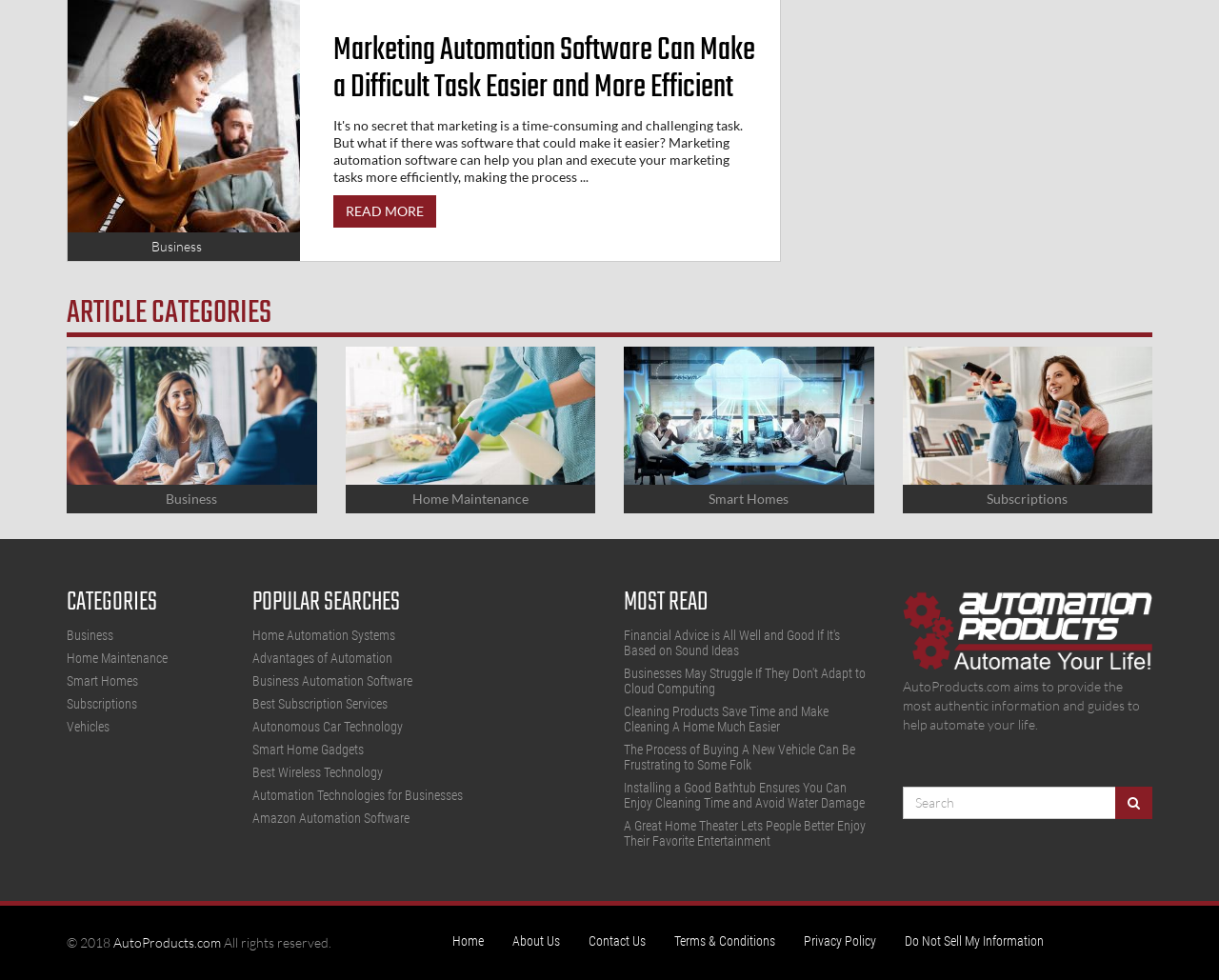Respond concisely with one word or phrase to the following query:
What is the name of the website?

AutoProducts.com